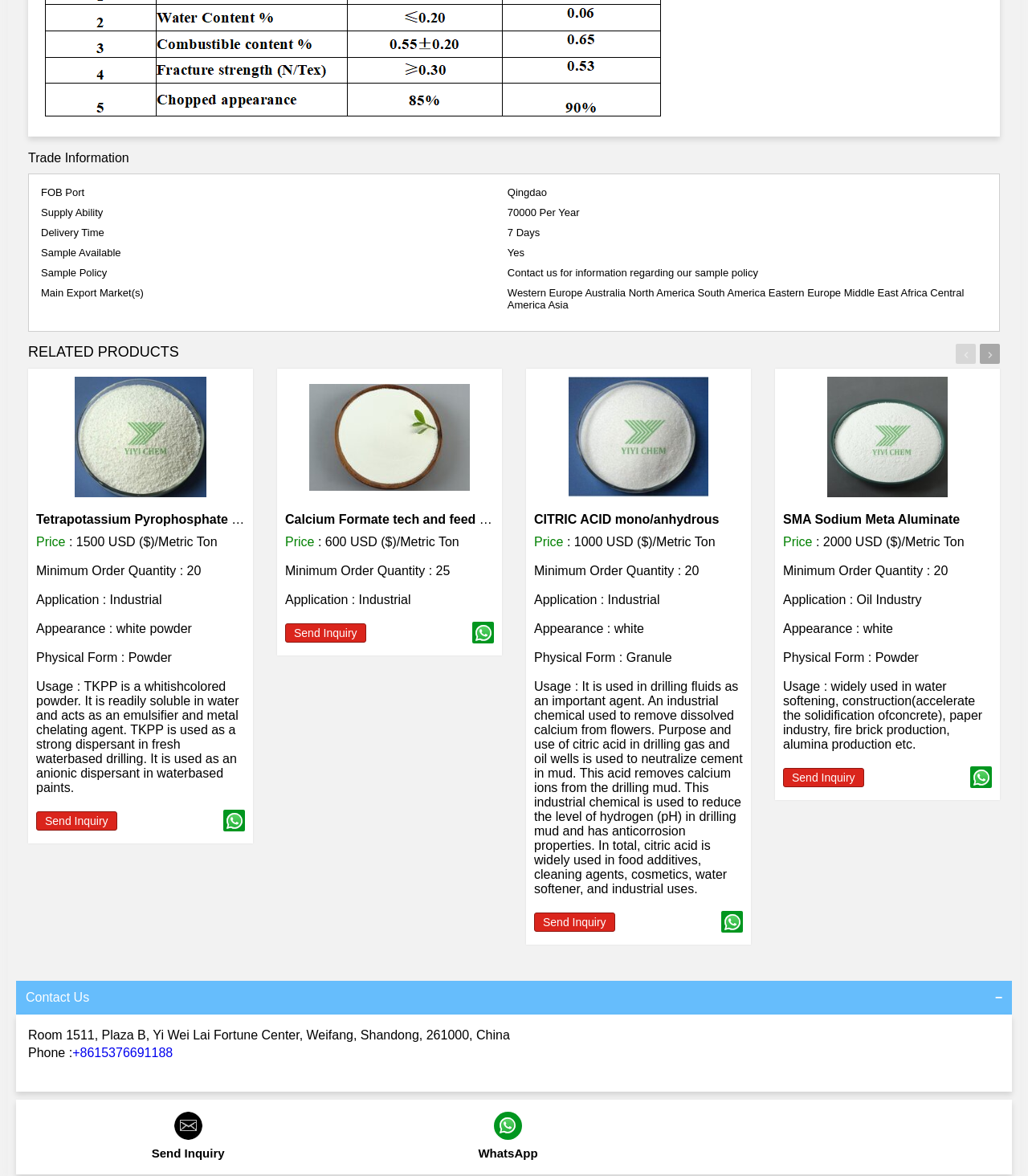Identify the bounding box coordinates of the region that needs to be clicked to carry out this instruction: "Send an inquiry about 'CITRIC ACID mono/anhydrous'". Provide these coordinates as four float numbers ranging from 0 to 1, i.e., [left, top, right, bottom].

[0.52, 0.776, 0.598, 0.792]